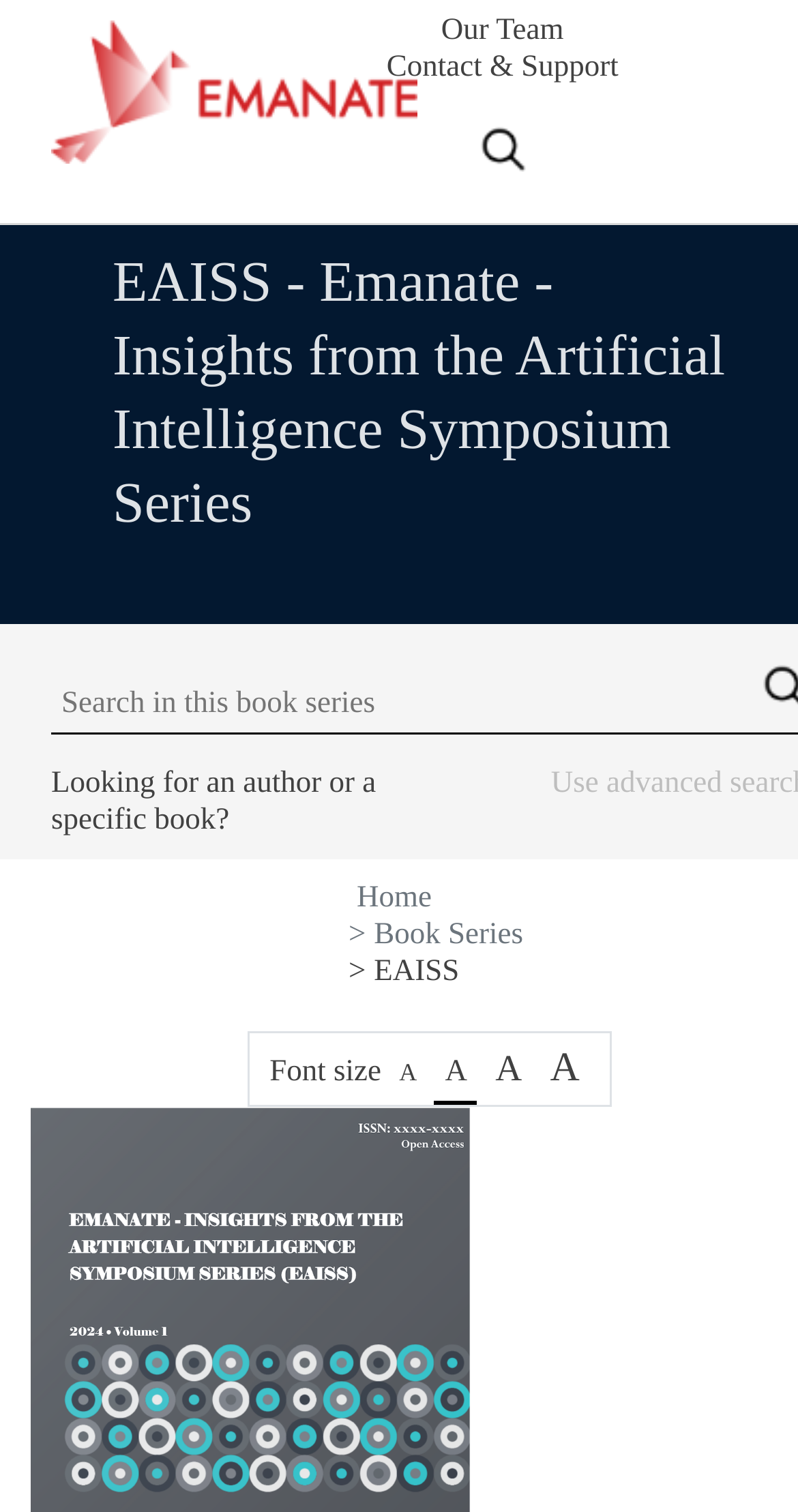What is the purpose of the button with a search icon?
Respond to the question with a single word or phrase according to the image.

Search